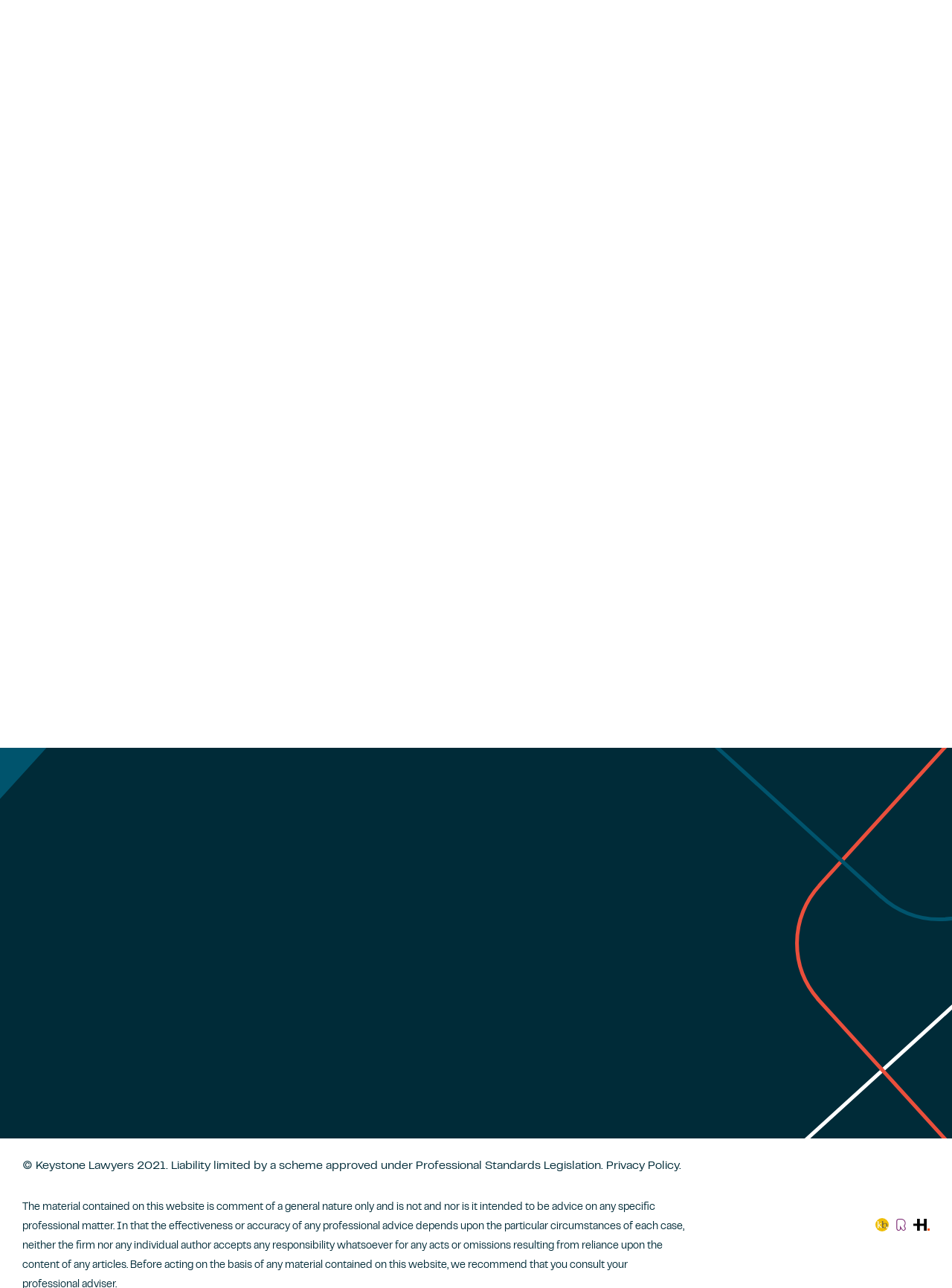Find the bounding box coordinates of the area to click in order to follow the instruction: "Read the article about 'Common Features of Extension of Time Clauses in Construction Contracts'".

[0.023, 0.36, 0.331, 0.422]